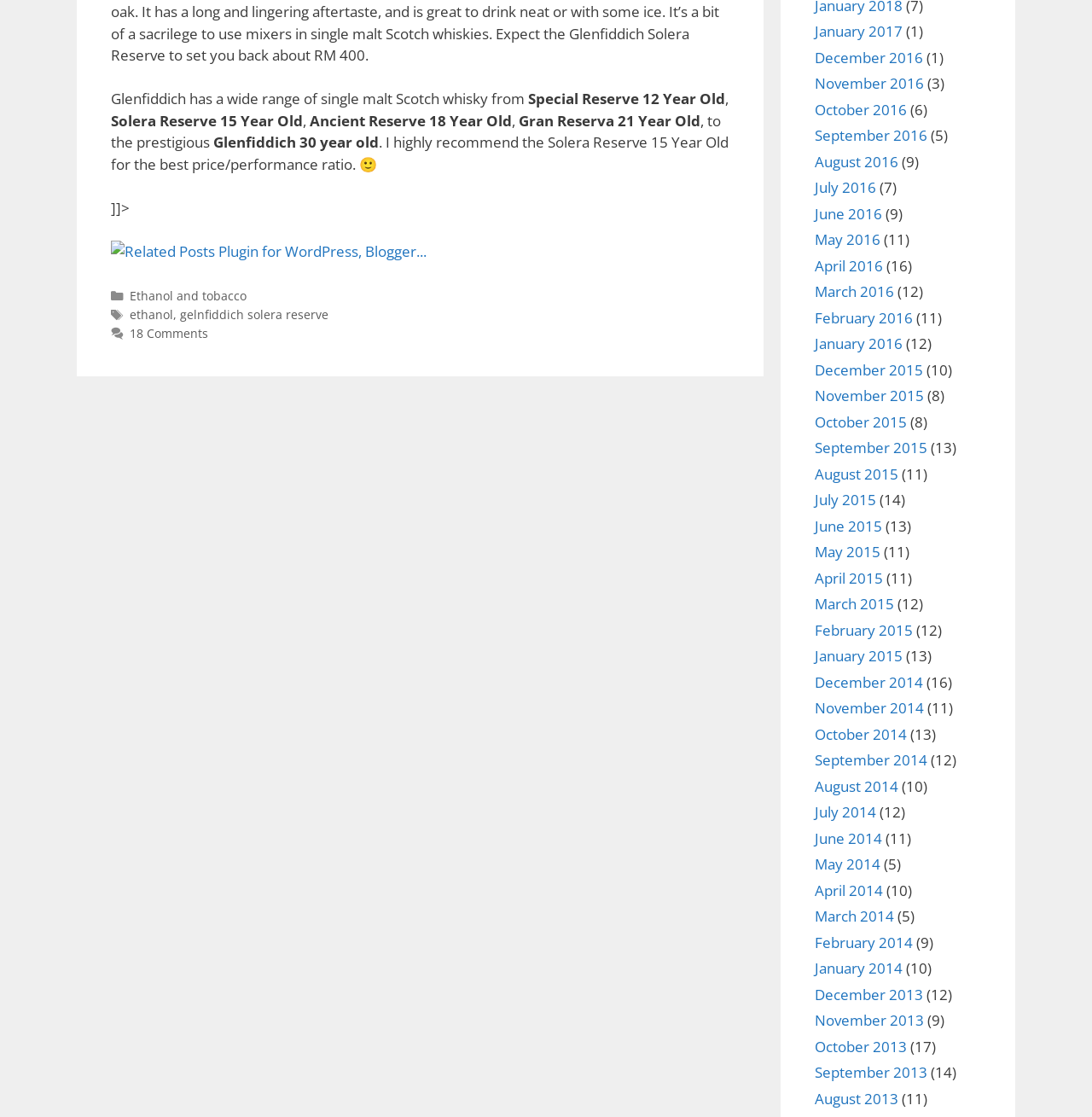Provide a thorough and detailed response to the question by examining the image: 
What is recommended for the best price/performance ratio?

The webpage states 'I highly recommend the Solera Reserve 15 Year Old for the best price/performance ratio.'